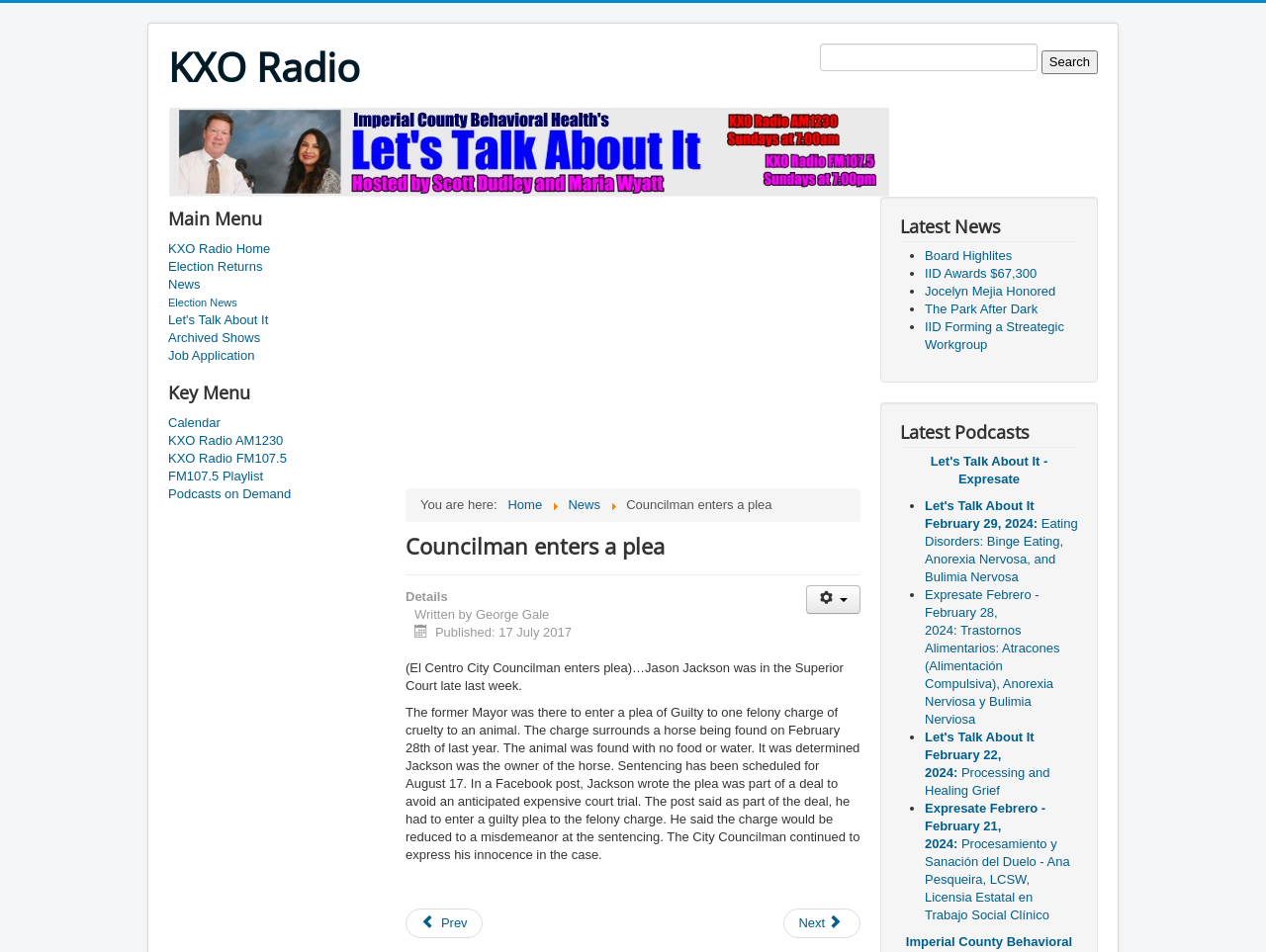Find the bounding box coordinates for the element that must be clicked to complete the instruction: "Go to KXO Radio Home". The coordinates should be four float numbers between 0 and 1, indicated as [left, top, right, bottom].

[0.133, 0.252, 0.305, 0.271]